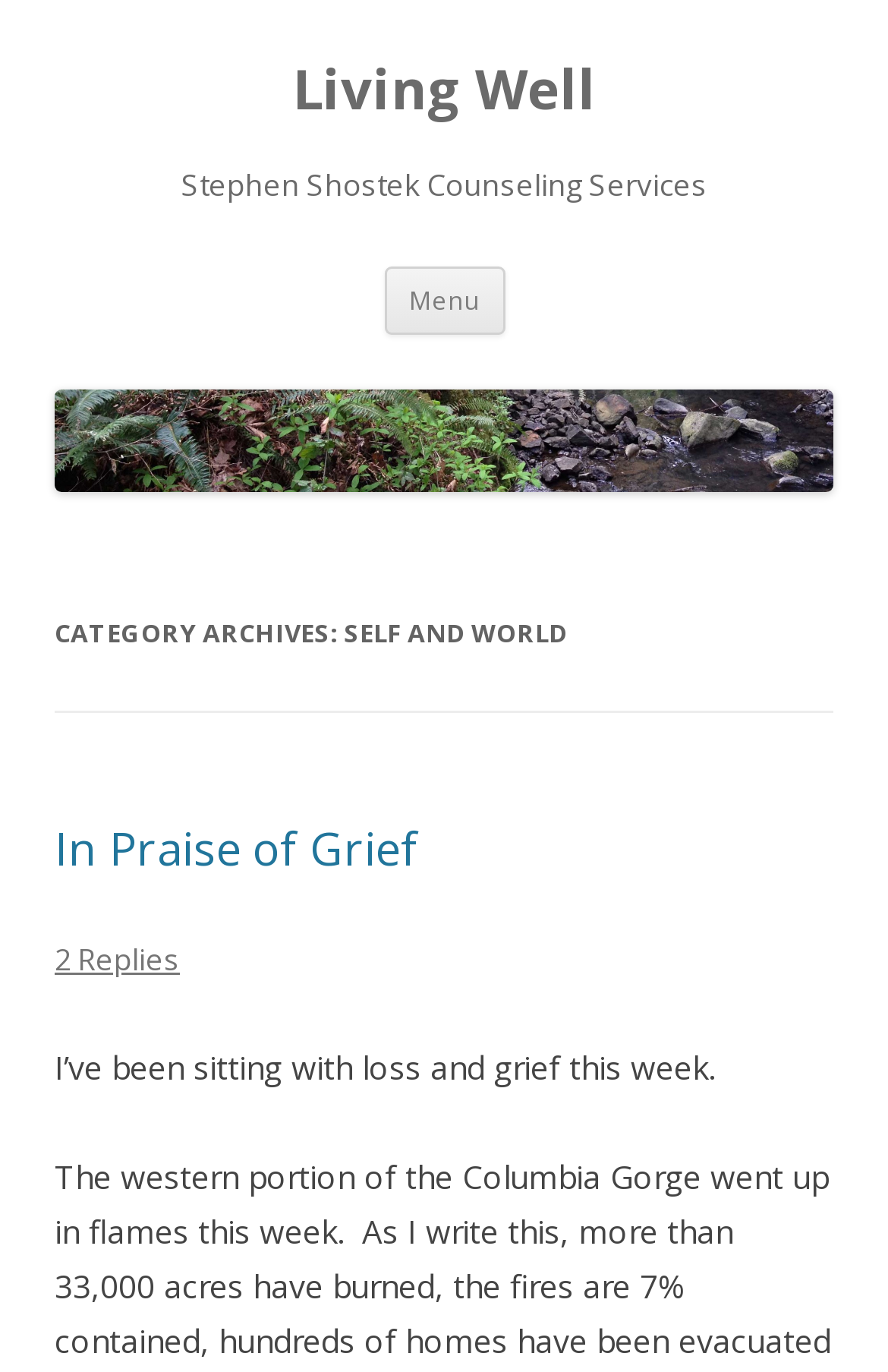Please find the bounding box for the UI component described as follows: "parent_node: Living Well".

[0.062, 0.333, 0.938, 0.365]